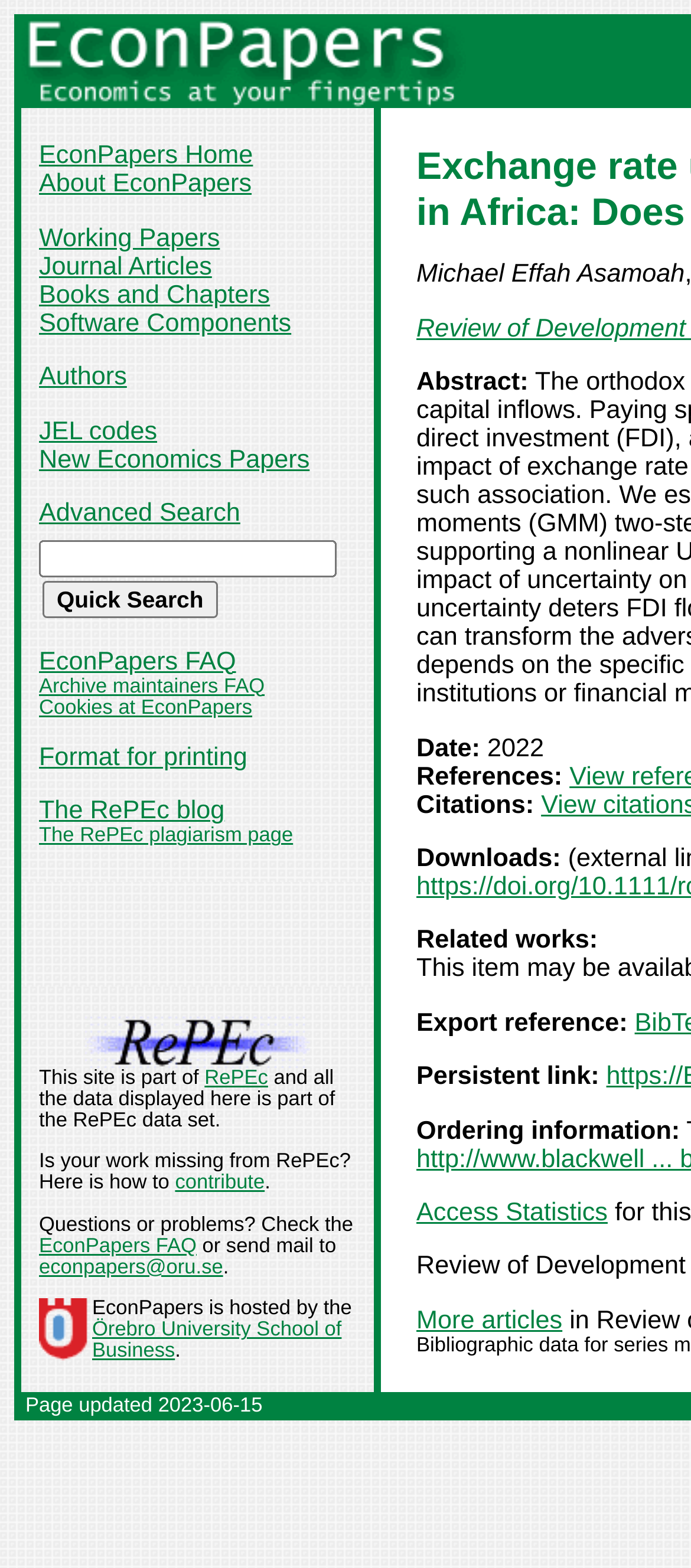How many table cells are there in the first row of the webpage?
Carefully analyze the image and provide a detailed answer to the question.

The first row of the webpage contains two table cells, one with the EconPapers logo and another with the text 'Economics at your fingertips'.